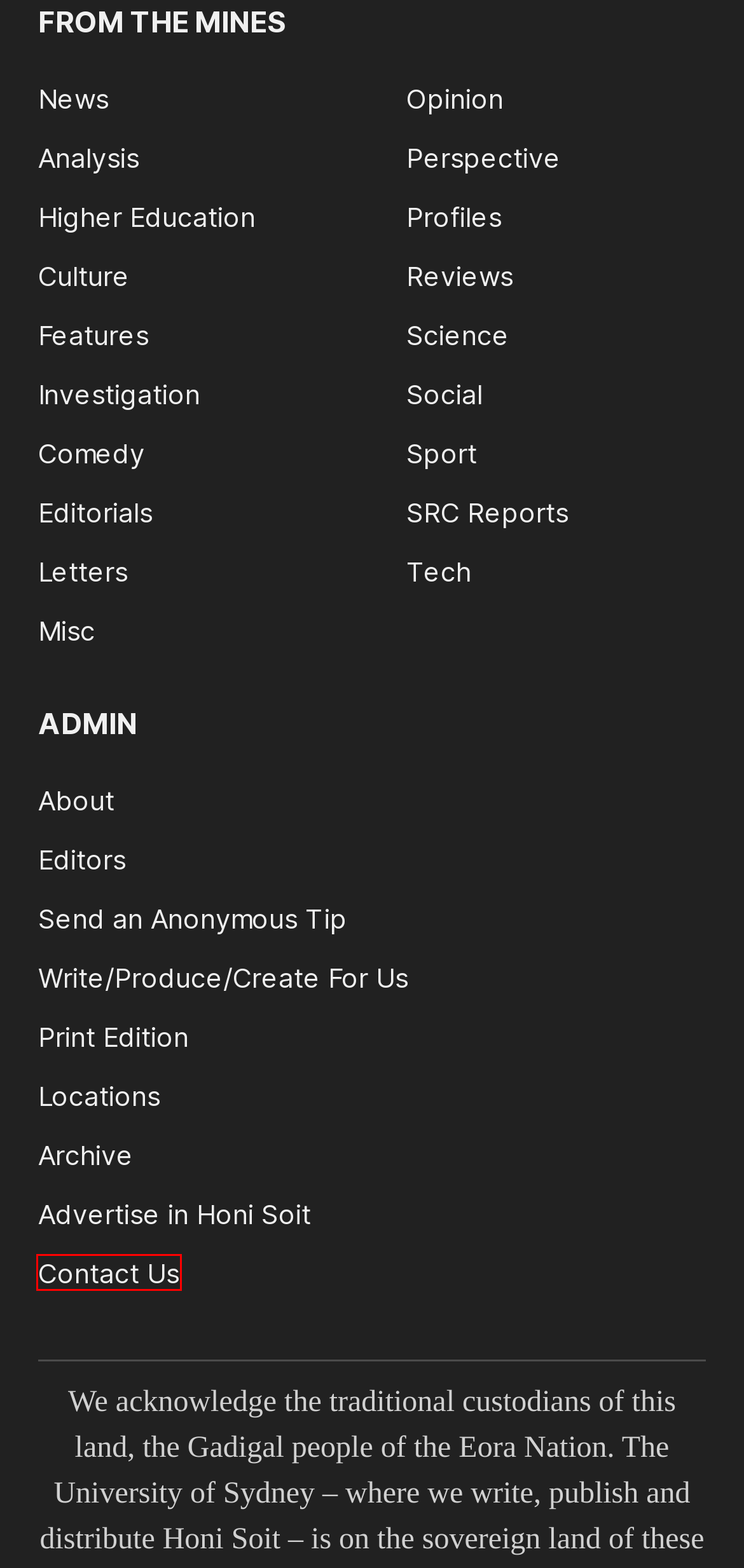Assess the screenshot of a webpage with a red bounding box and determine which webpage description most accurately matches the new page after clicking the element within the red box. Here are the options:
A. Contact Us - Honi Soit
B. Letters between Palestine and the West - Honi Soit
C. Editors - Honi Soit
D. Sport and recreation giant stands down entire workforces without pay - Honi Soit
E. Advertise in Honi Soit - Honi Soit
F. Mischief, riot, or terrorism? - Honi Soit
G. Archive - Honi Soit
H. Tech support - Honi Soit

A